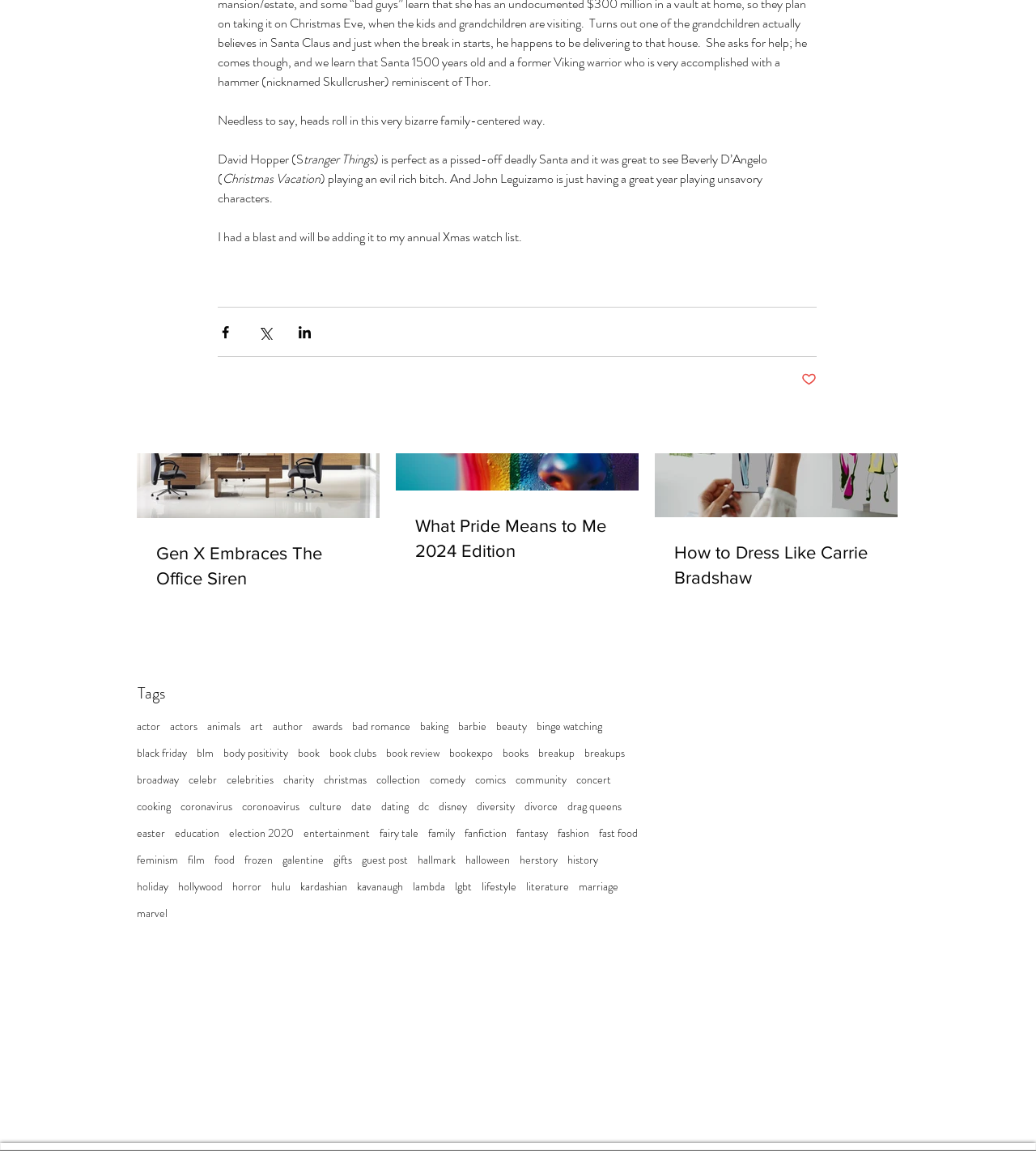Determine the bounding box coordinates for the clickable element required to fulfill the instruction: "Browse posts tagged with 'actor'". Provide the coordinates as four float numbers between 0 and 1, i.e., [left, top, right, bottom].

[0.132, 0.624, 0.155, 0.639]